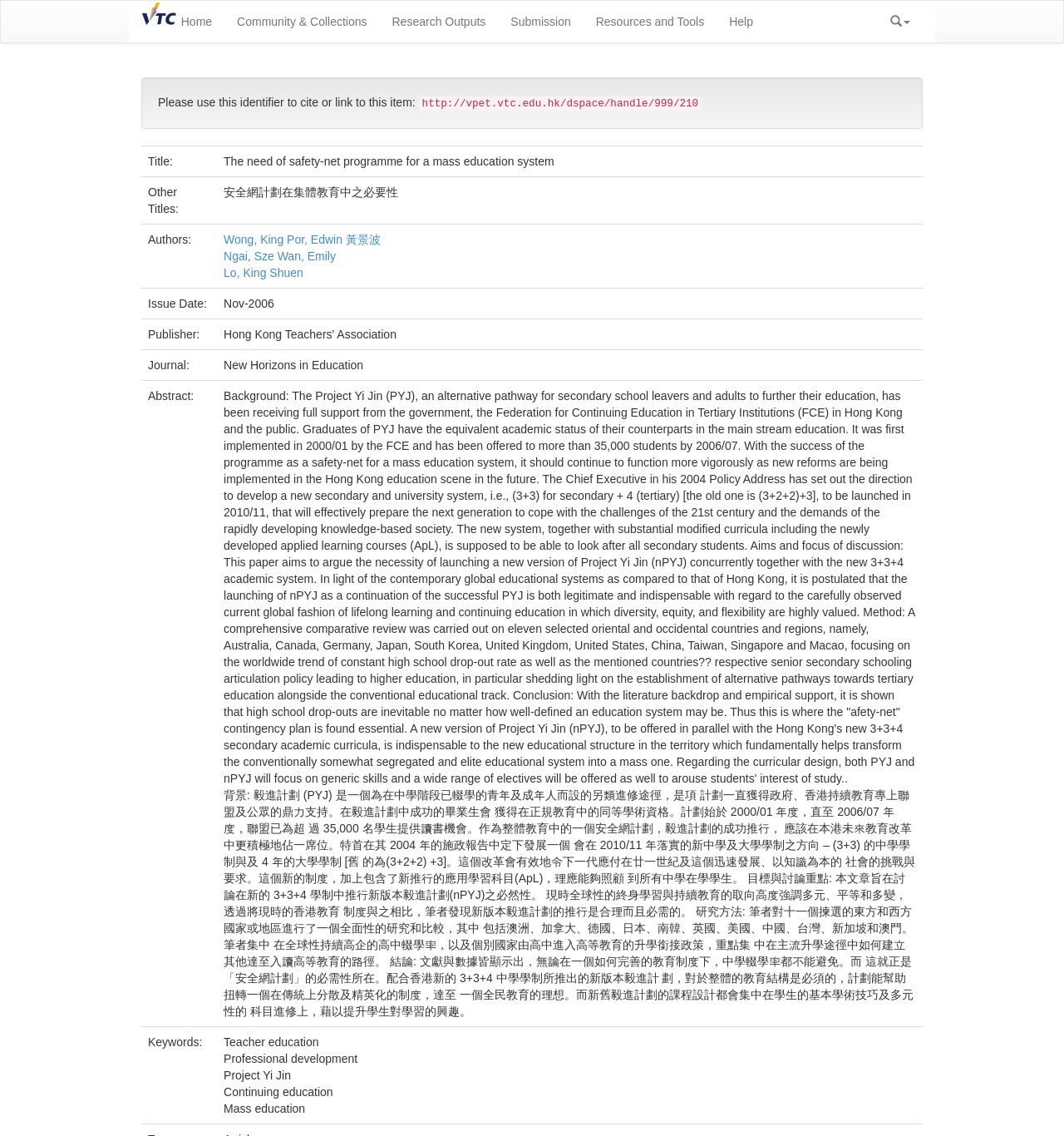Determine the bounding box coordinates of the clickable region to execute the instruction: "Click the 'Submission' link". The coordinates should be four float numbers between 0 and 1, denoted as [left, top, right, bottom].

[0.468, 0.001, 0.548, 0.037]